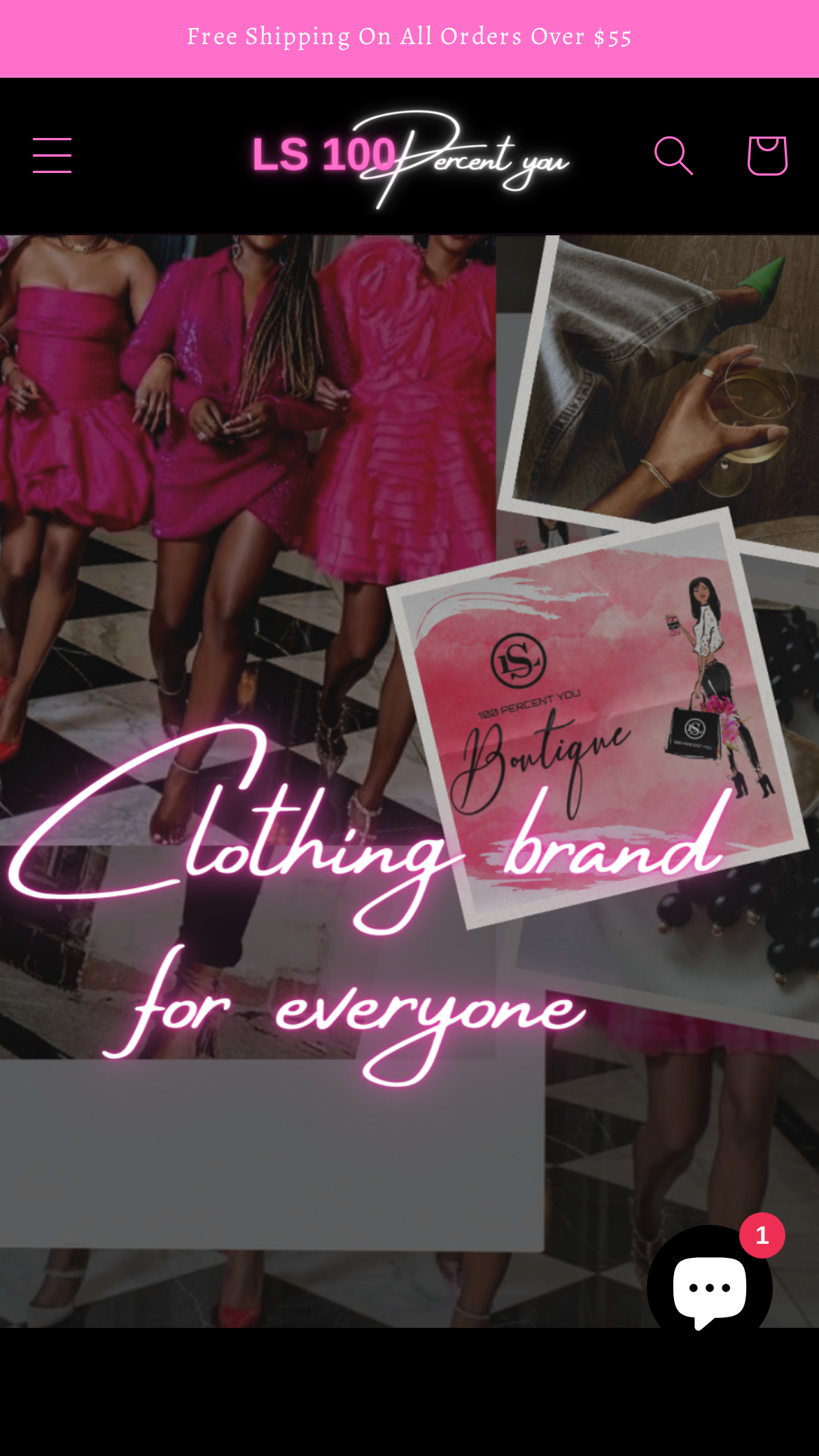Provide a comprehensive description of the webpage.

The webpage is an online boutique, LS 100 Percent You, which sells unique women's clothing and fashion accessories. At the top of the page, there is an announcement section that spans the entire width, taking up about 5% of the page's height. Within this section, there is a static text element that reads "Free Shipping On All Orders Over $55", positioned roughly at the center of the announcement section.

To the left of the announcement section, there is a menu button labeled "Menu" that, when expanded, controls a menu drawer. Next to the menu button, there is a link to the website's homepage, "LS 100 Percent You", accompanied by an image of the same name. This link and image combination is positioned near the top-left corner of the page.

On the top-right corner of the page, there is a search button labeled "Search" that, when clicked, opens a dialog. Next to the search button, there is a link to the shopping cart, labeled "Cart". 

At the bottom-right corner of the page, there is a chat window from Shopify online store, which takes up about 18% of the page's width and 9% of its height. Within the chat window, there is a button labeled "Chat window" and an image.